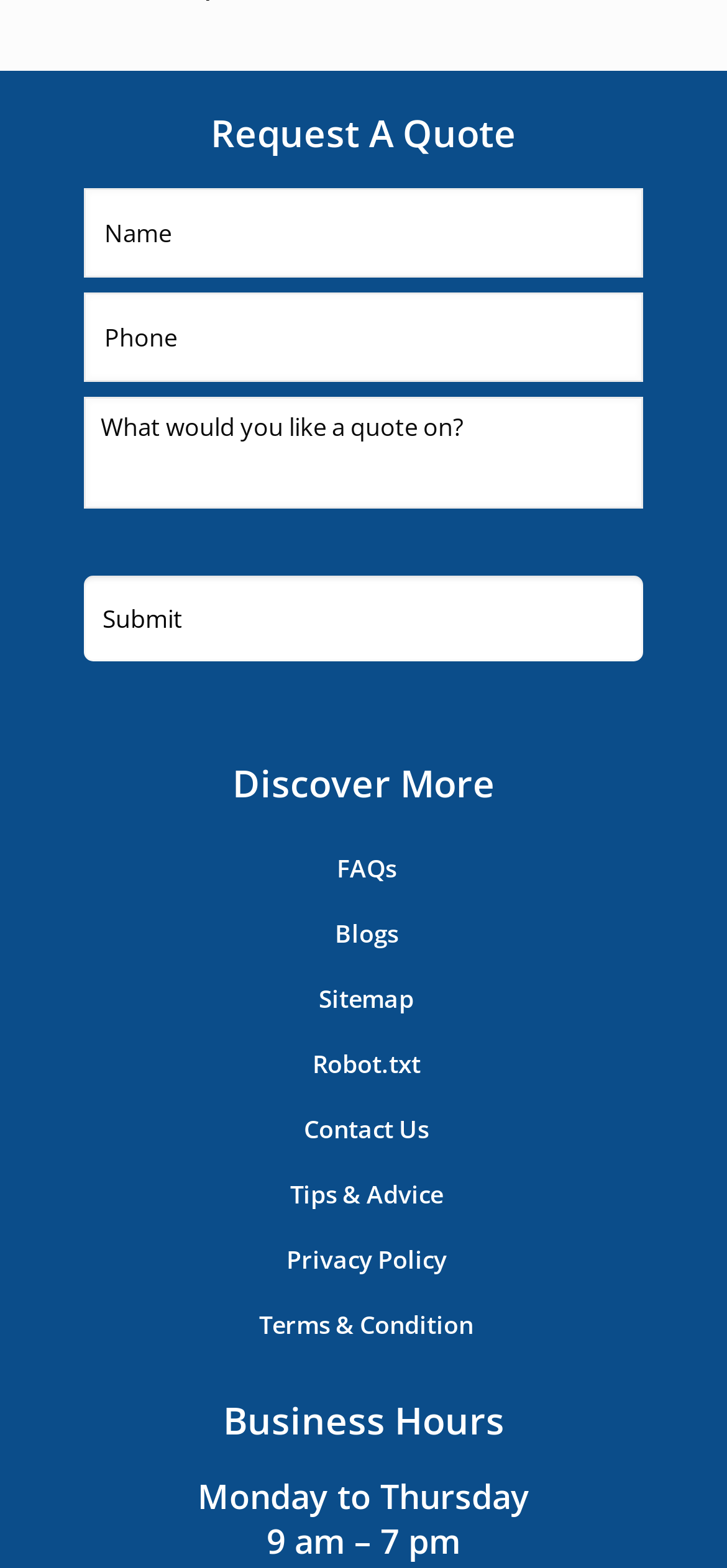Give the bounding box coordinates for the element described as: "Terms & Condition".

[0.115, 0.824, 0.885, 0.866]